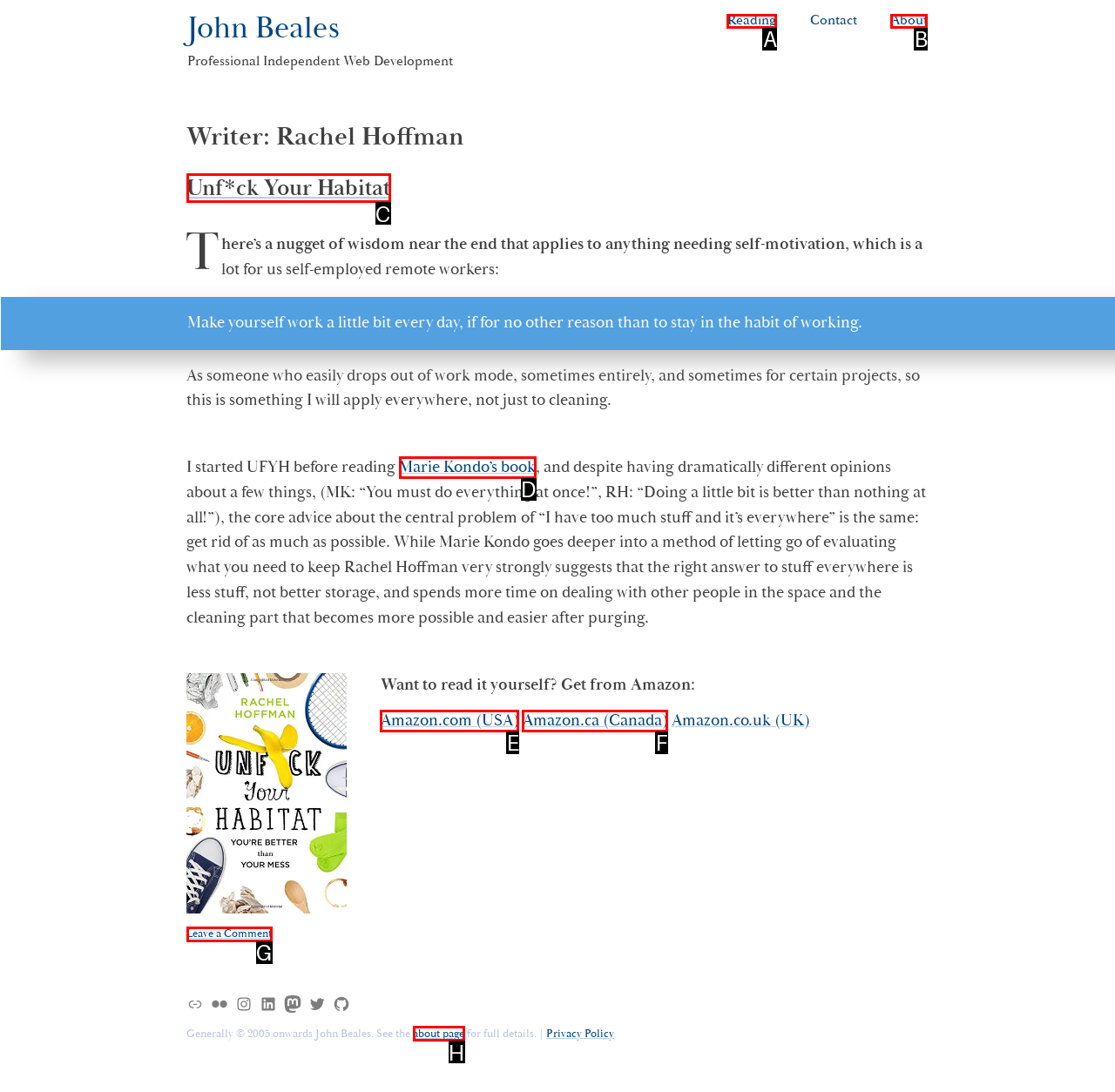From the description: Amazon.ca (Canada), select the HTML element that fits best. Reply with the letter of the appropriate option.

F